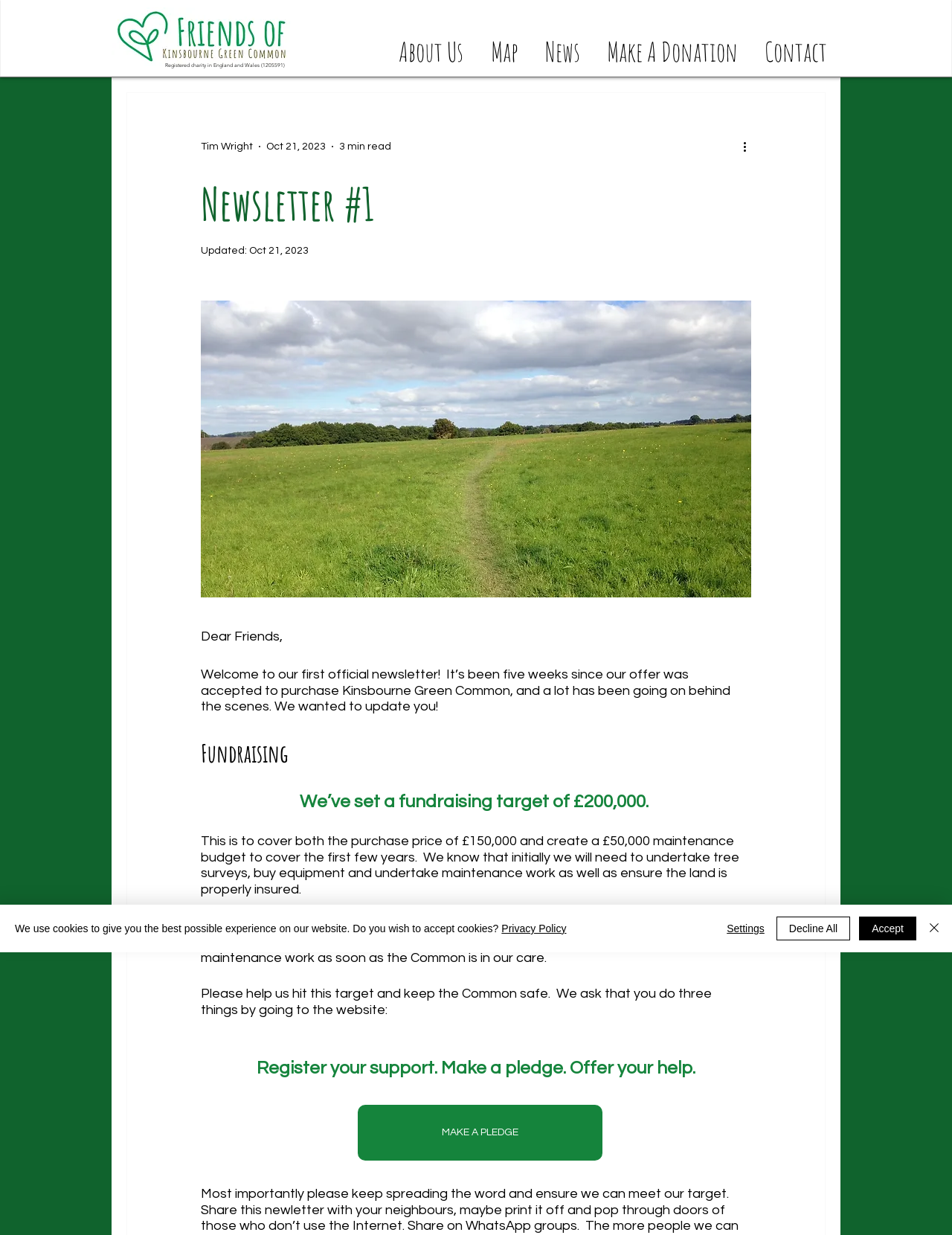Locate the bounding box coordinates of the clickable area to execute the instruction: "Click the 'Make A Donation' link". Provide the coordinates as four float numbers between 0 and 1, represented as [left, top, right, bottom].

[0.623, 0.022, 0.789, 0.054]